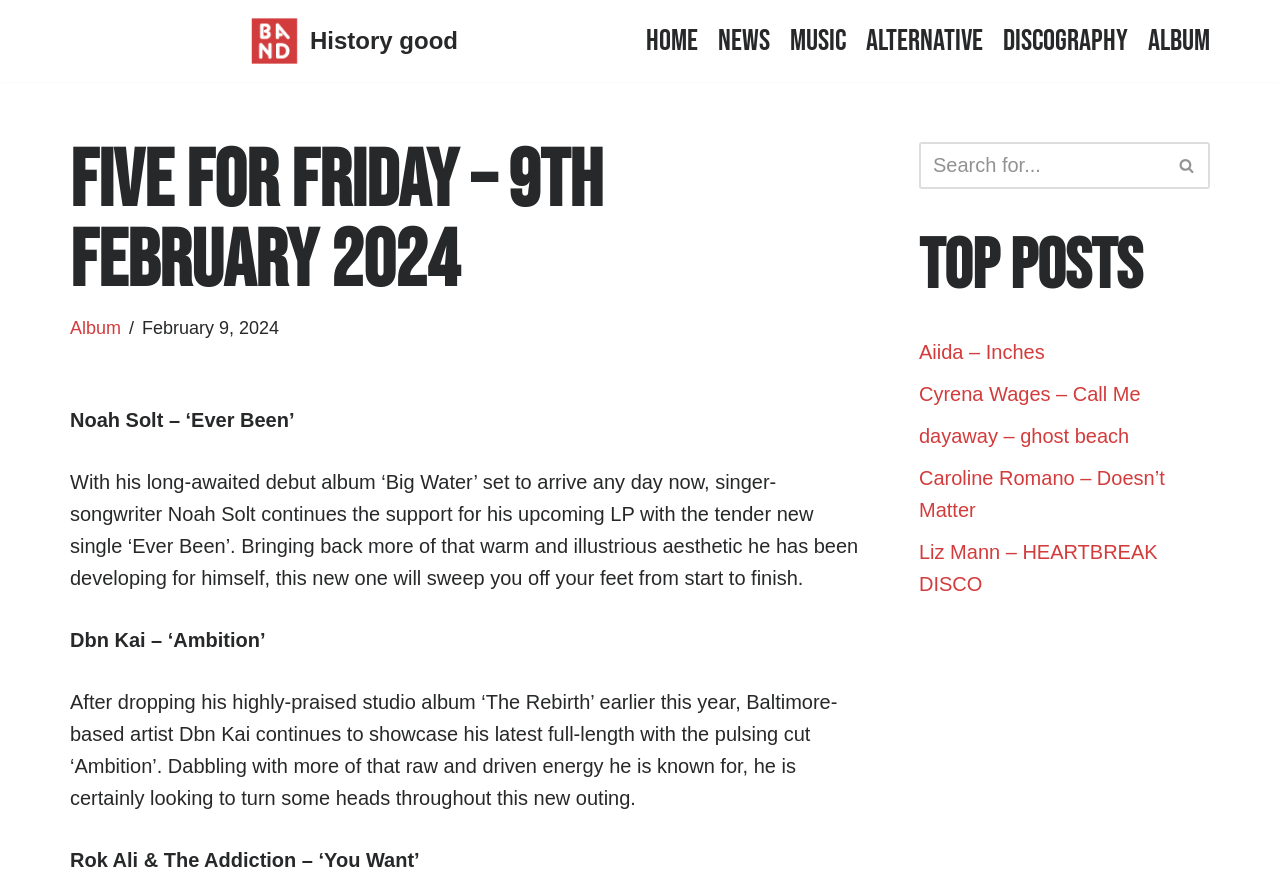Find the bounding box of the element with the following description: "parent_node: Search for... aria-label="Search"". The coordinates must be four float numbers between 0 and 1, formatted as [left, top, right, bottom].

[0.91, 0.16, 0.945, 0.212]